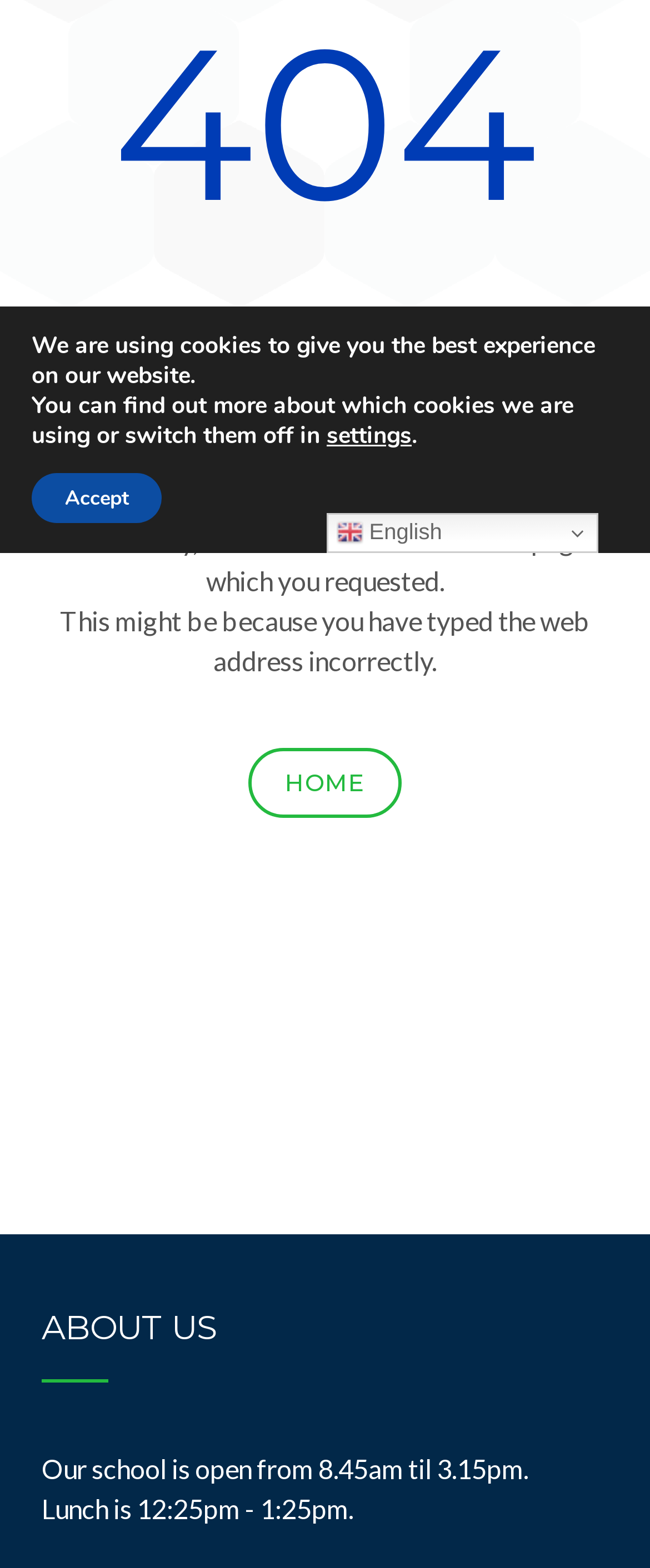Mark the bounding box of the element that matches the following description: "settings".

[0.503, 0.269, 0.633, 0.288]